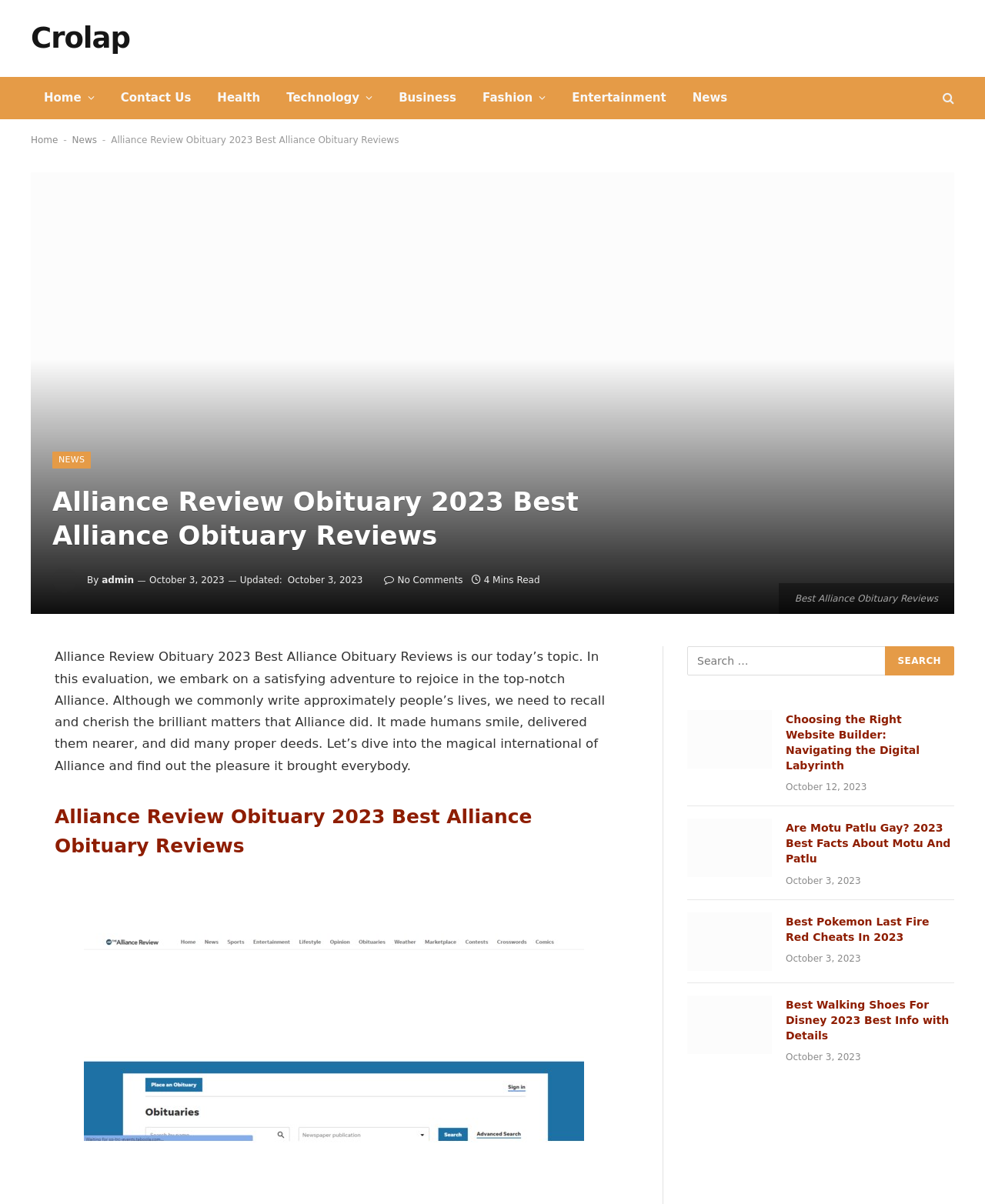Identify and provide the bounding box coordinates of the UI element described: "Home". The coordinates should be formatted as [left, top, right, bottom], with each number being a float between 0 and 1.

None